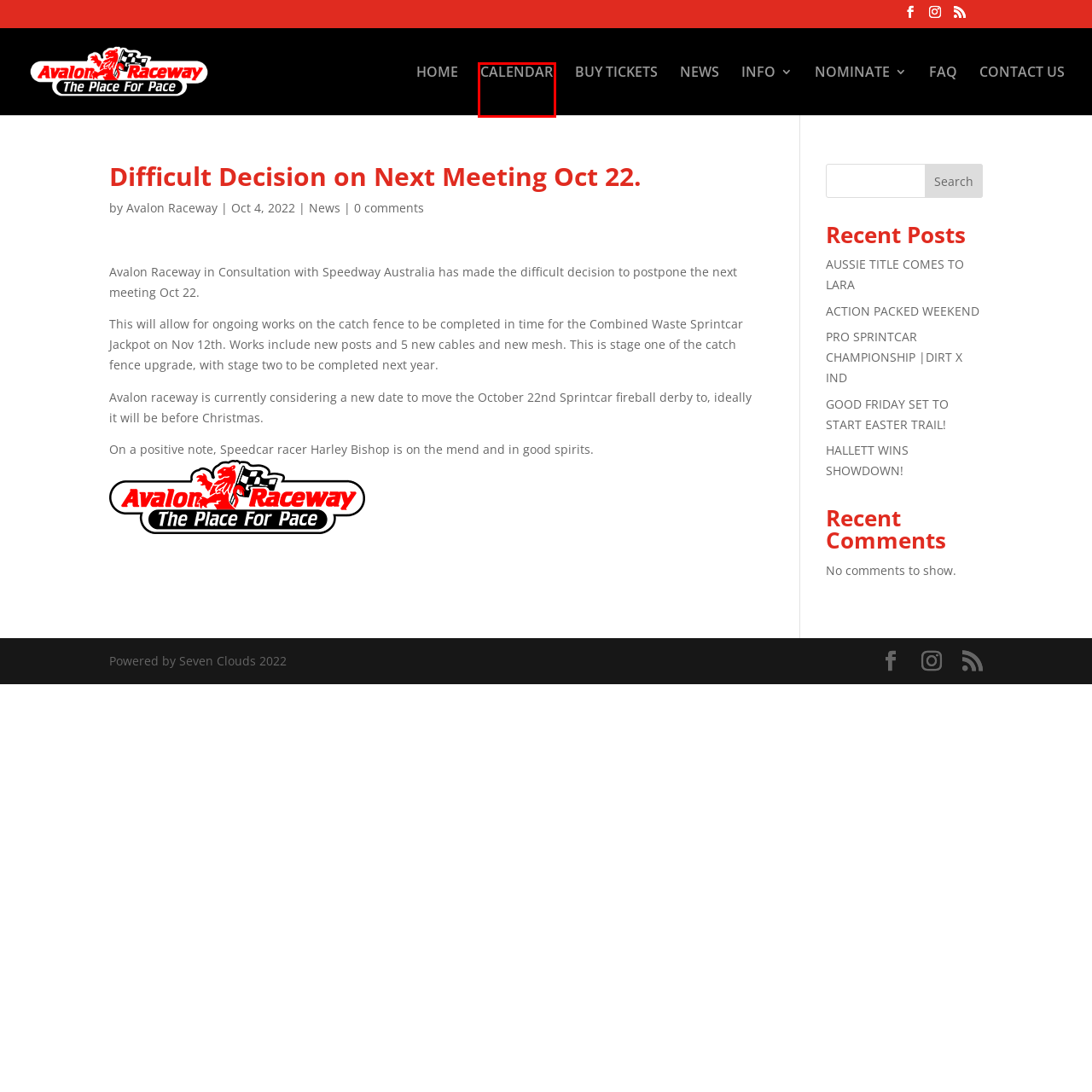Examine the webpage screenshot and identify the UI element enclosed in the red bounding box. Pick the webpage description that most accurately matches the new webpage after clicking the selected element. Here are the candidates:
A. GOOD FRIDAY SET TO START EASTER TRAIL! | Avalon Raceway
B. Venue Events
C. Calendar | Avalon Raceway
D. FAQ | Avalon Raceway
E. Contact Us | Avalon Raceway
F. HALLETT WINS SHOWDOWN! | Avalon Raceway
G. Avalon Raceway | The Place for Pace
H. PRO SPRINTCAR CHAMPIONSHIP |DIRT X IND | Avalon Raceway

C